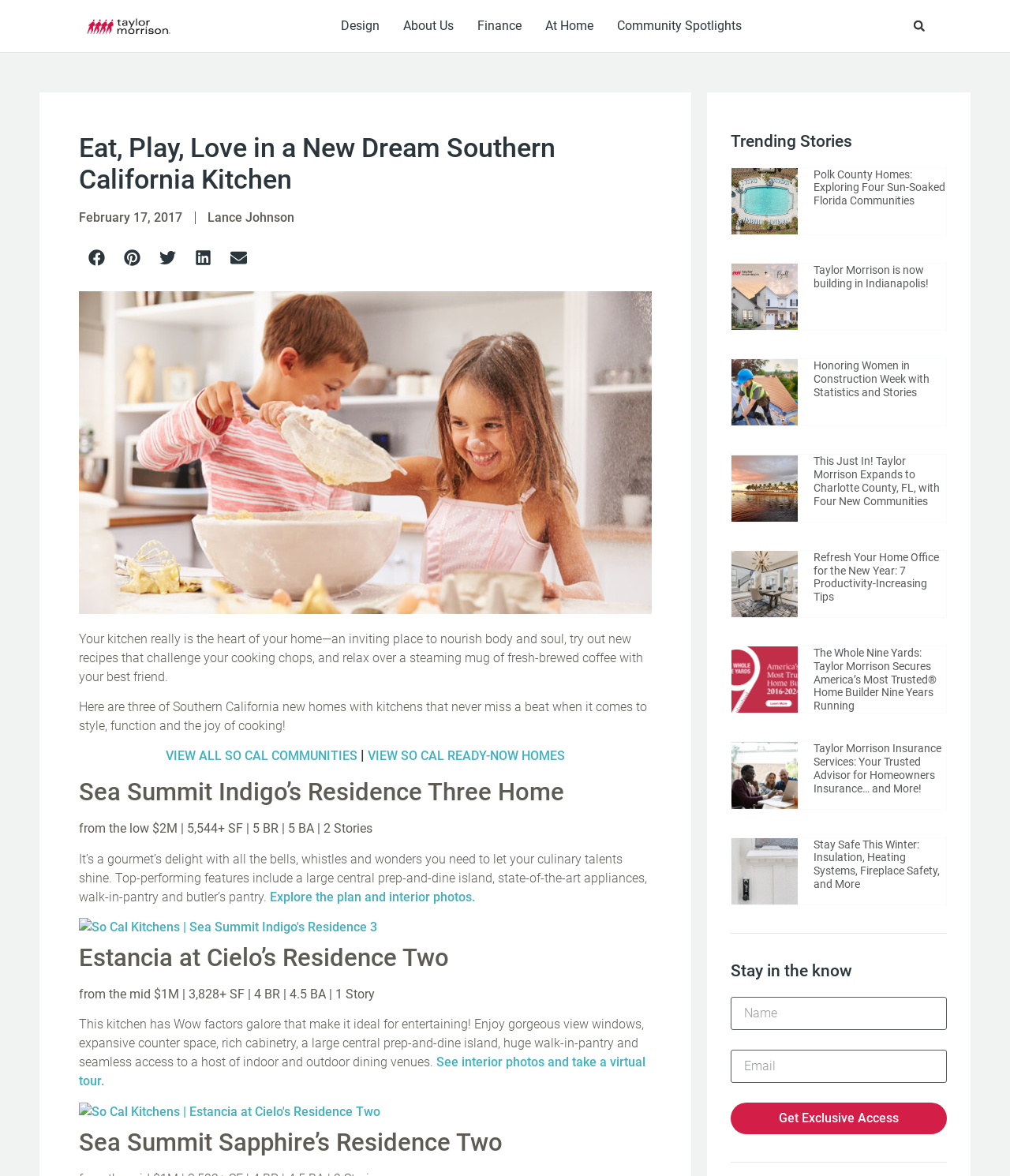Locate the bounding box coordinates of the area to click to fulfill this instruction: "Create a free discussion account!". The bounding box should be presented as four float numbers between 0 and 1, in the order [left, top, right, bottom].

None